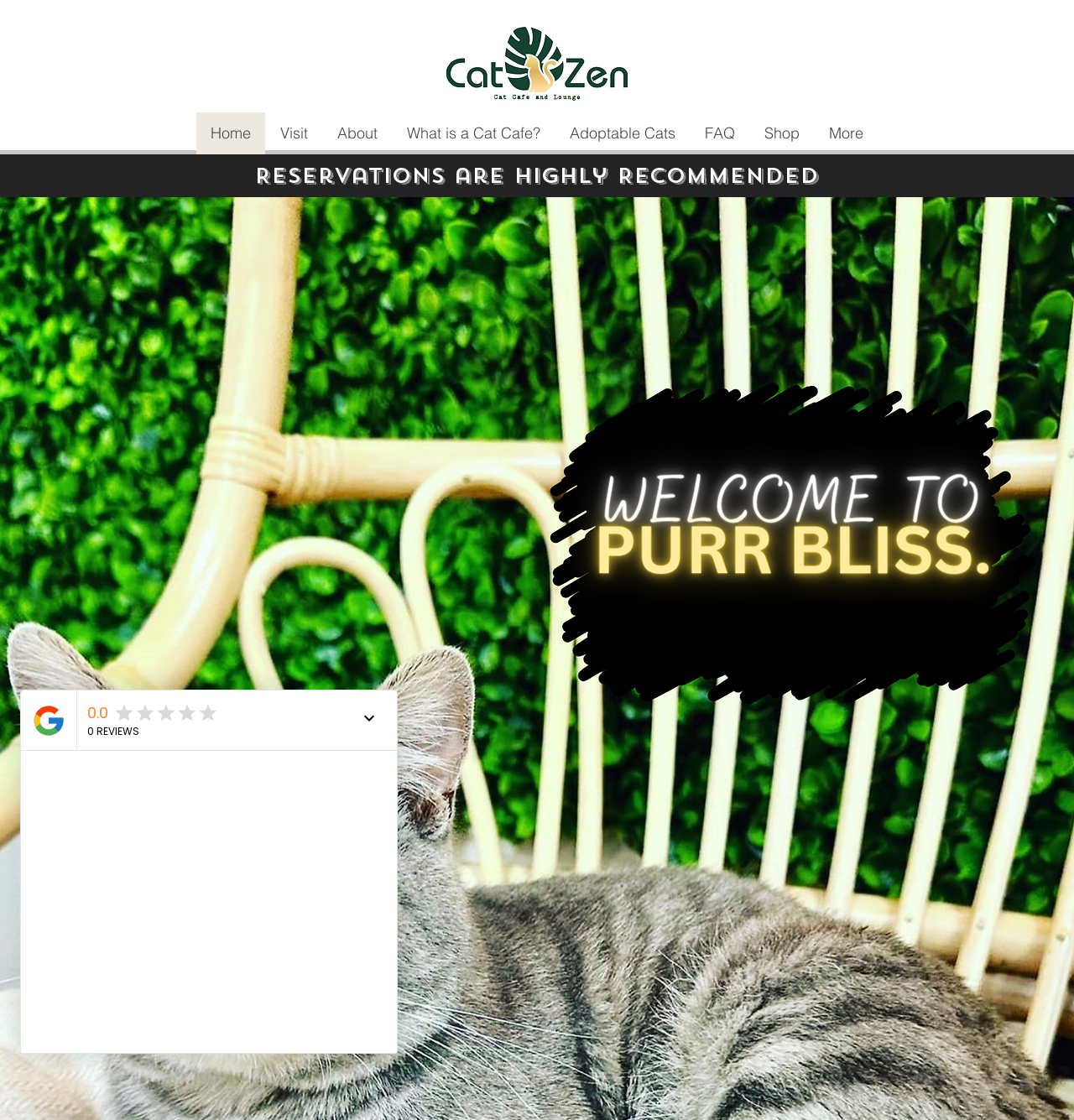Identify the bounding box coordinates of the section that should be clicked to achieve the task described: "Make a reservation".

[0.237, 0.145, 0.762, 0.169]